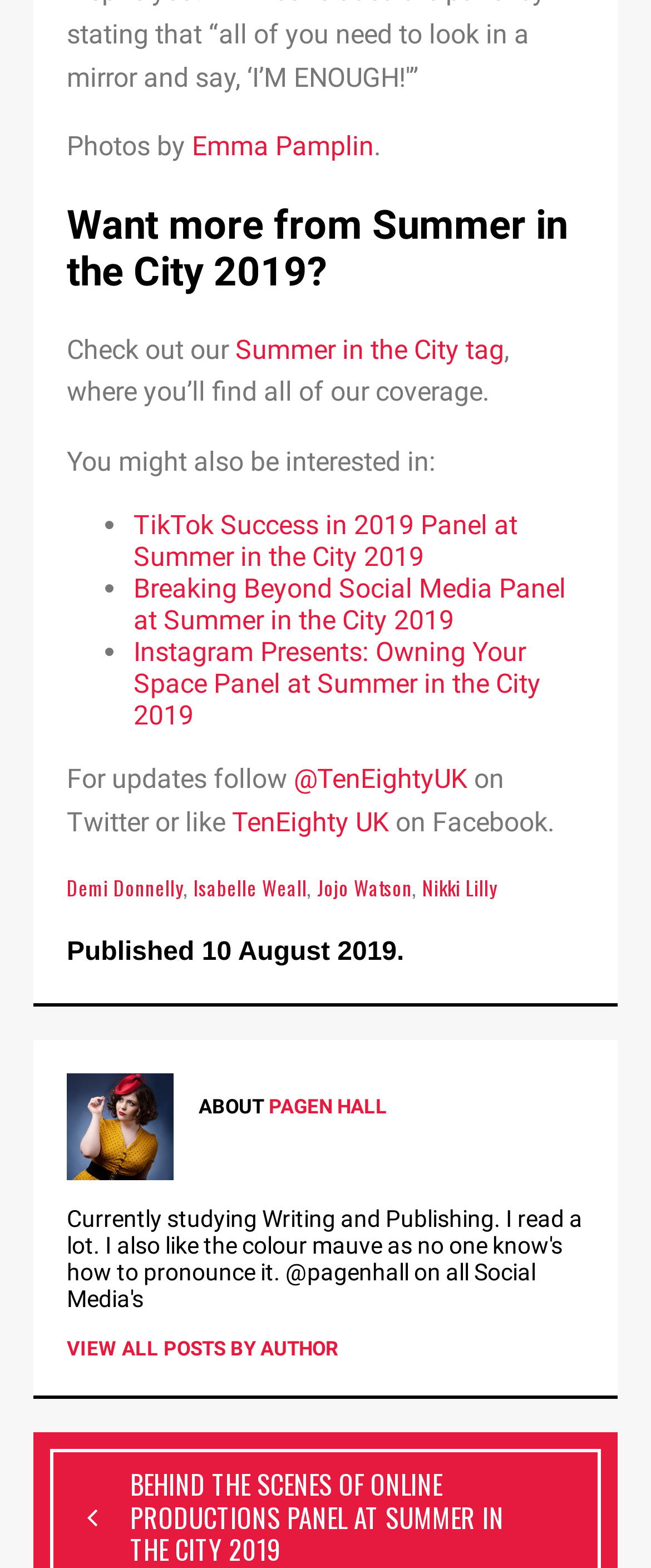What is the event mentioned in the webpage?
Based on the image, give a concise answer in the form of a single word or short phrase.

Summer in the City 2019